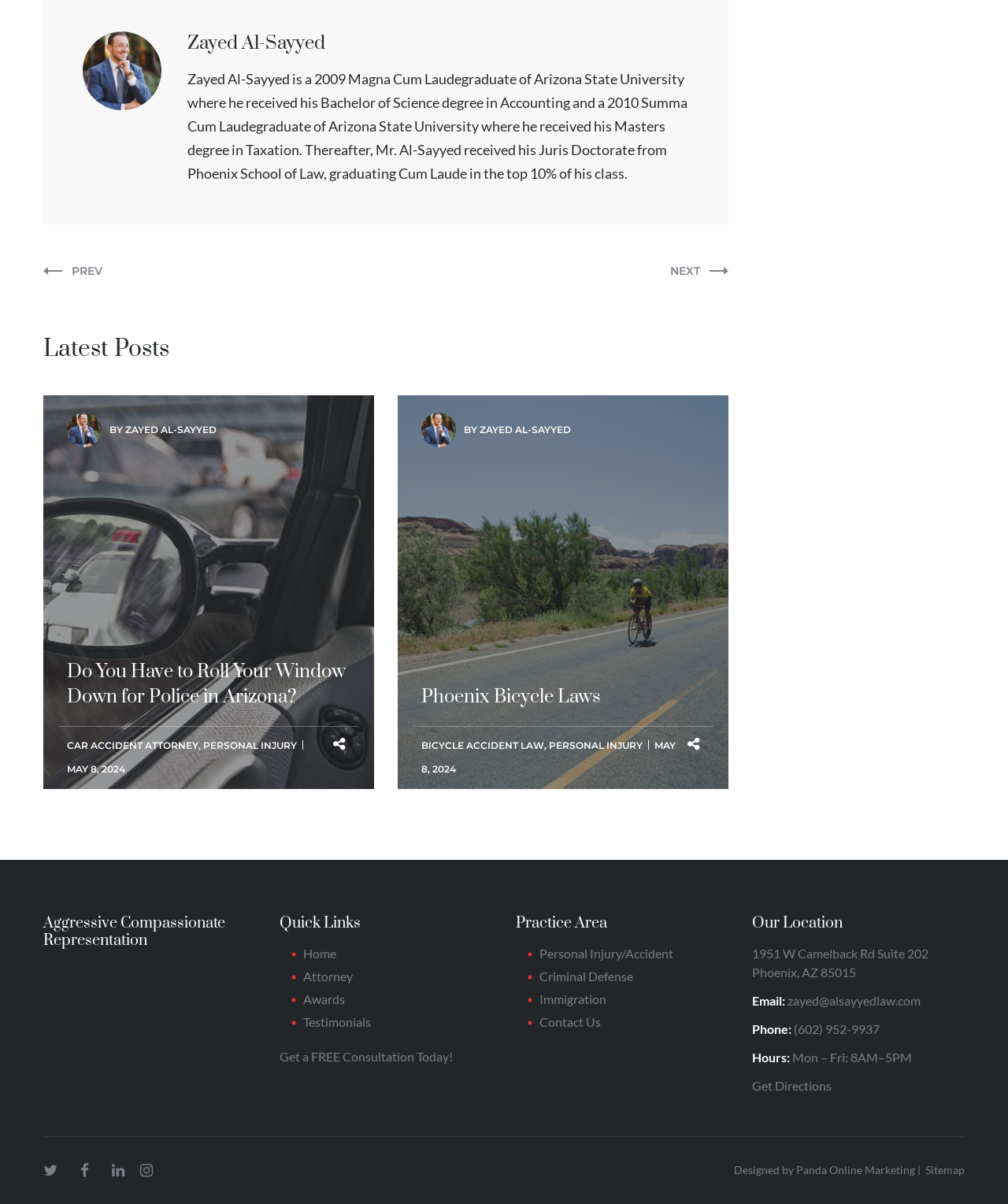What is the address of the law office?
Give a single word or phrase answer based on the content of the image.

1951 W Camelback Rd Suite 202